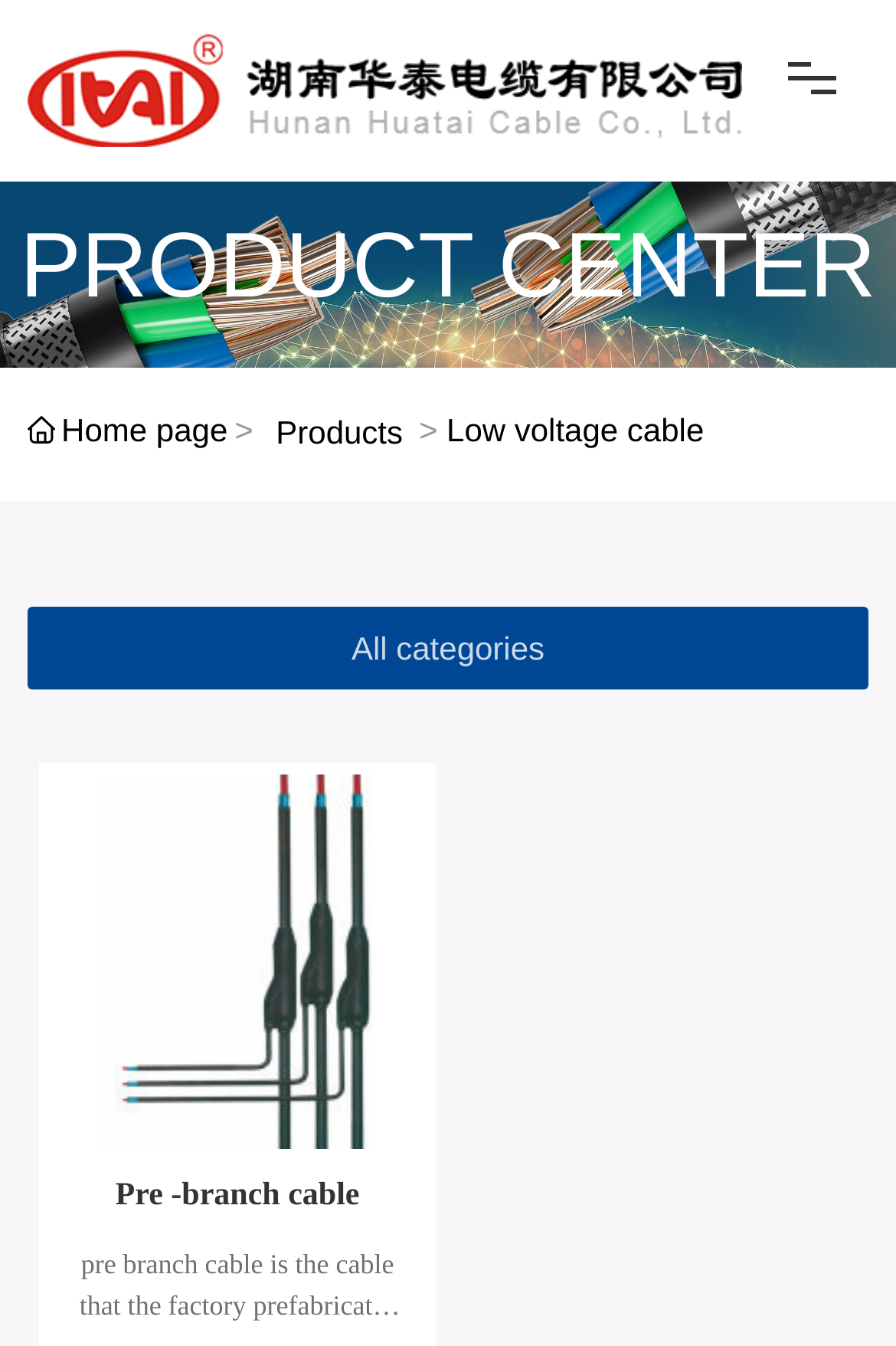Determine the bounding box coordinates of the target area to click to execute the following instruction: "Select All categories."

[0.03, 0.45, 0.97, 0.512]